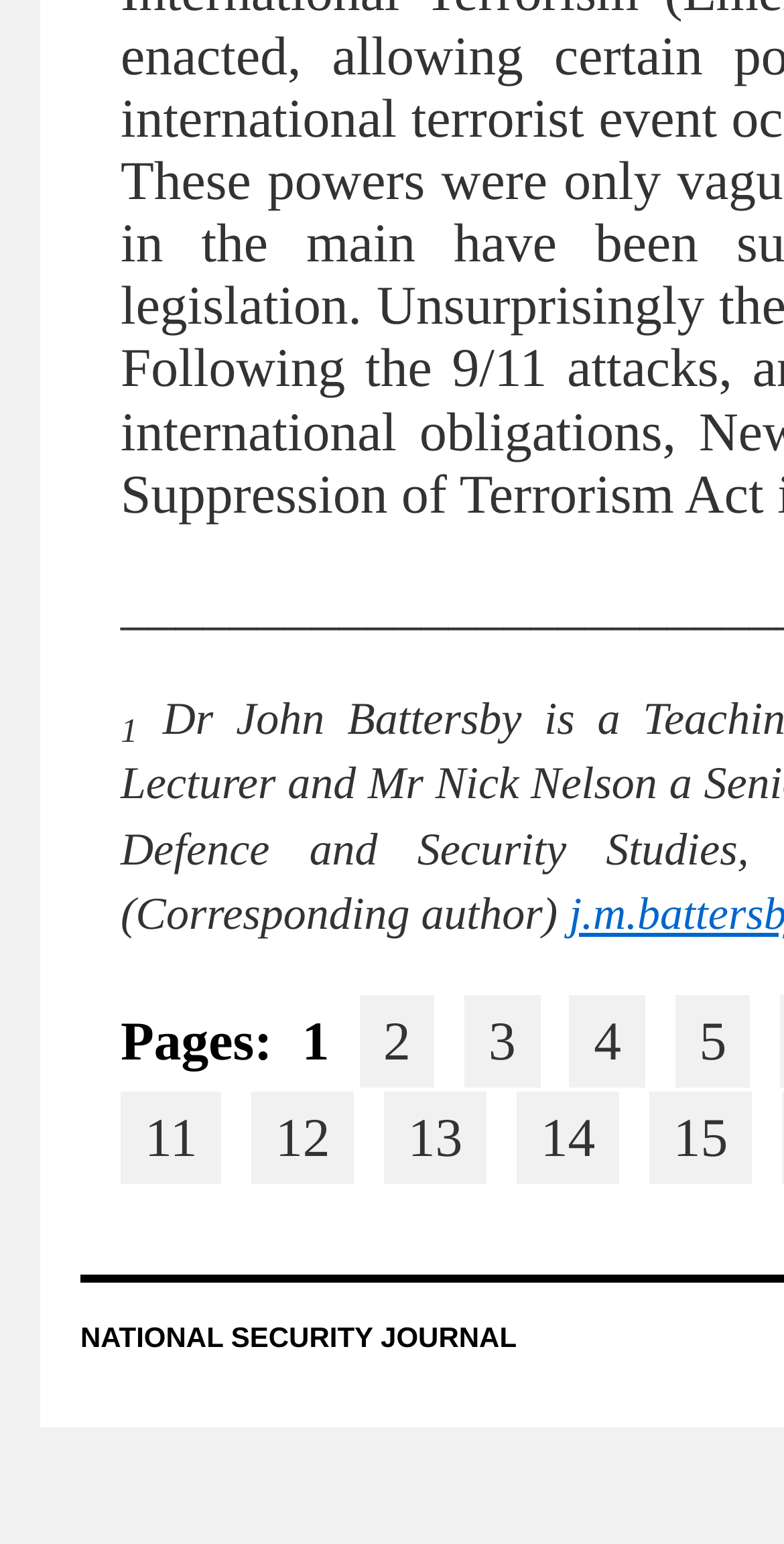Provide the bounding box coordinates of the area you need to click to execute the following instruction: "go to page 11".

[0.154, 0.707, 0.282, 0.767]